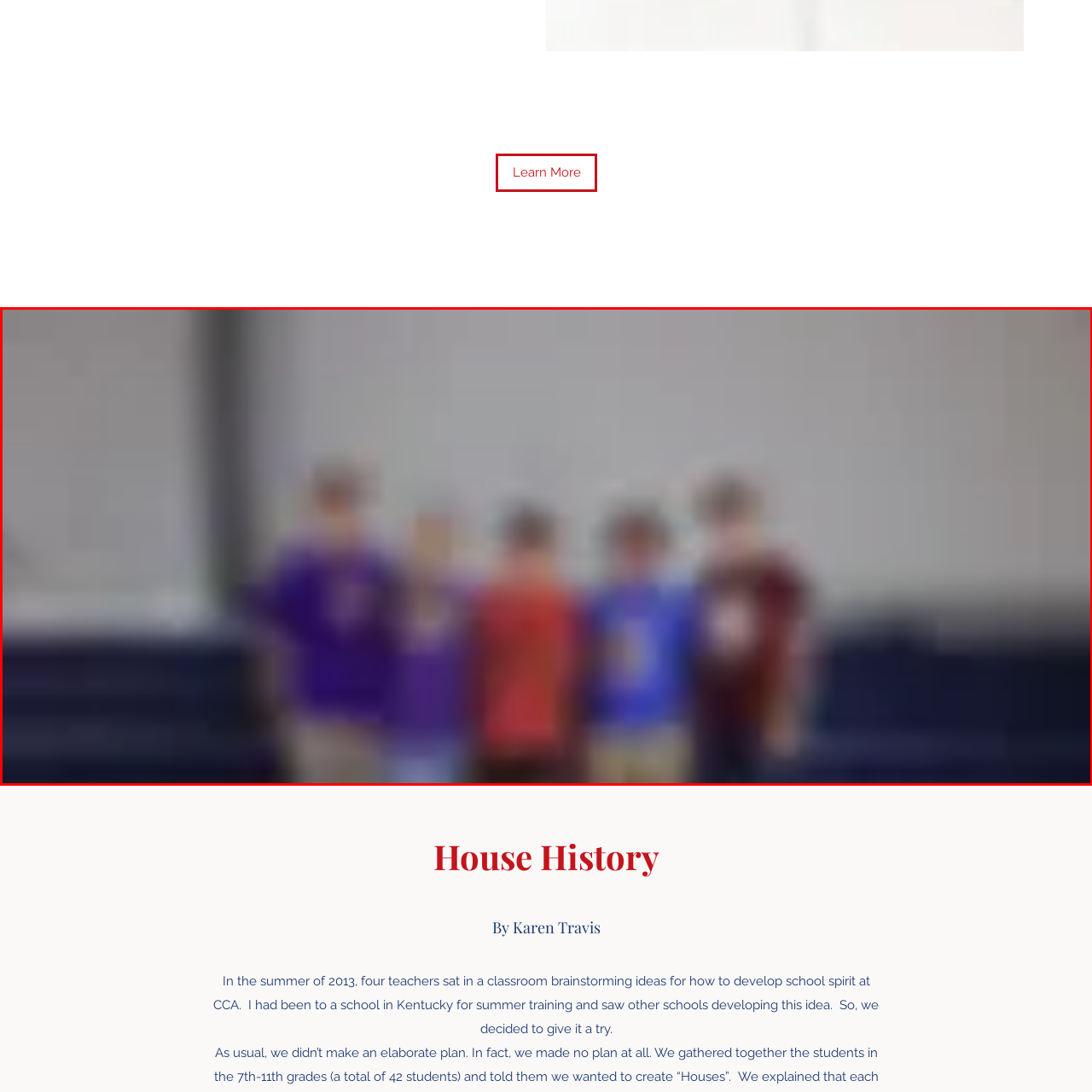What is the mood of the scene?
Inspect the image within the red bounding box and answer concisely using one word or a short phrase.

Camaraderie and enthusiasm